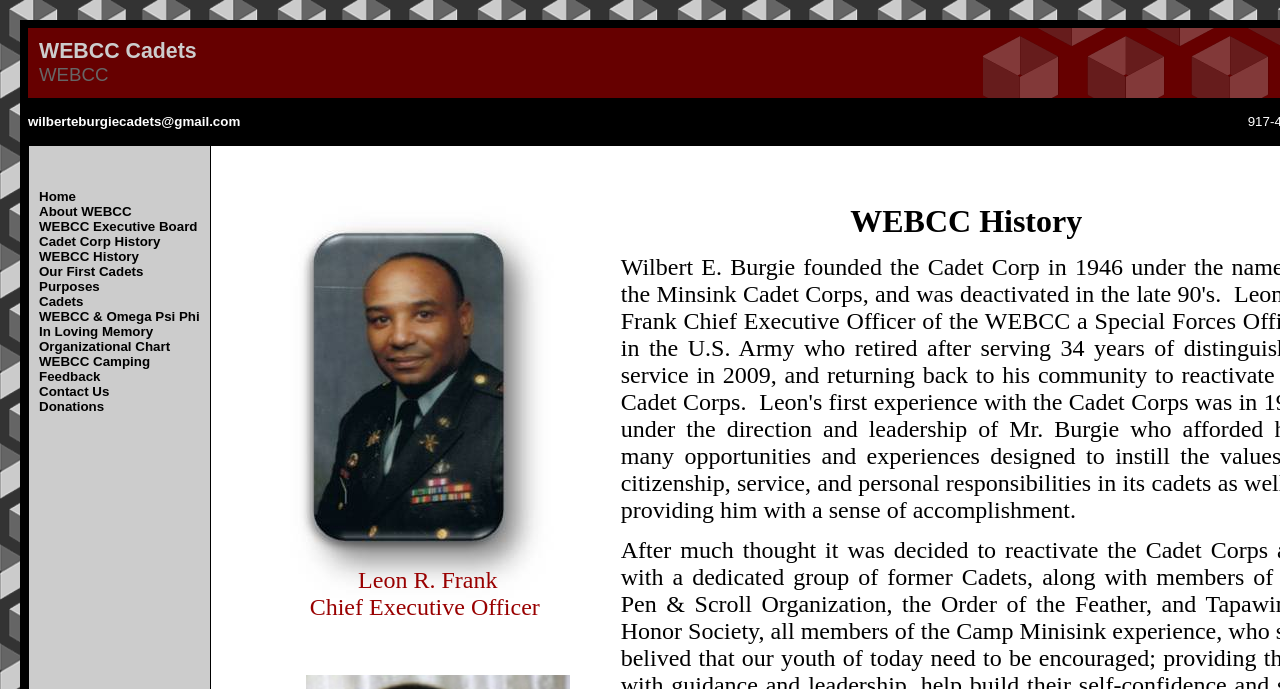Reply to the question with a single word or phrase:
How many links are in the main menu?

14